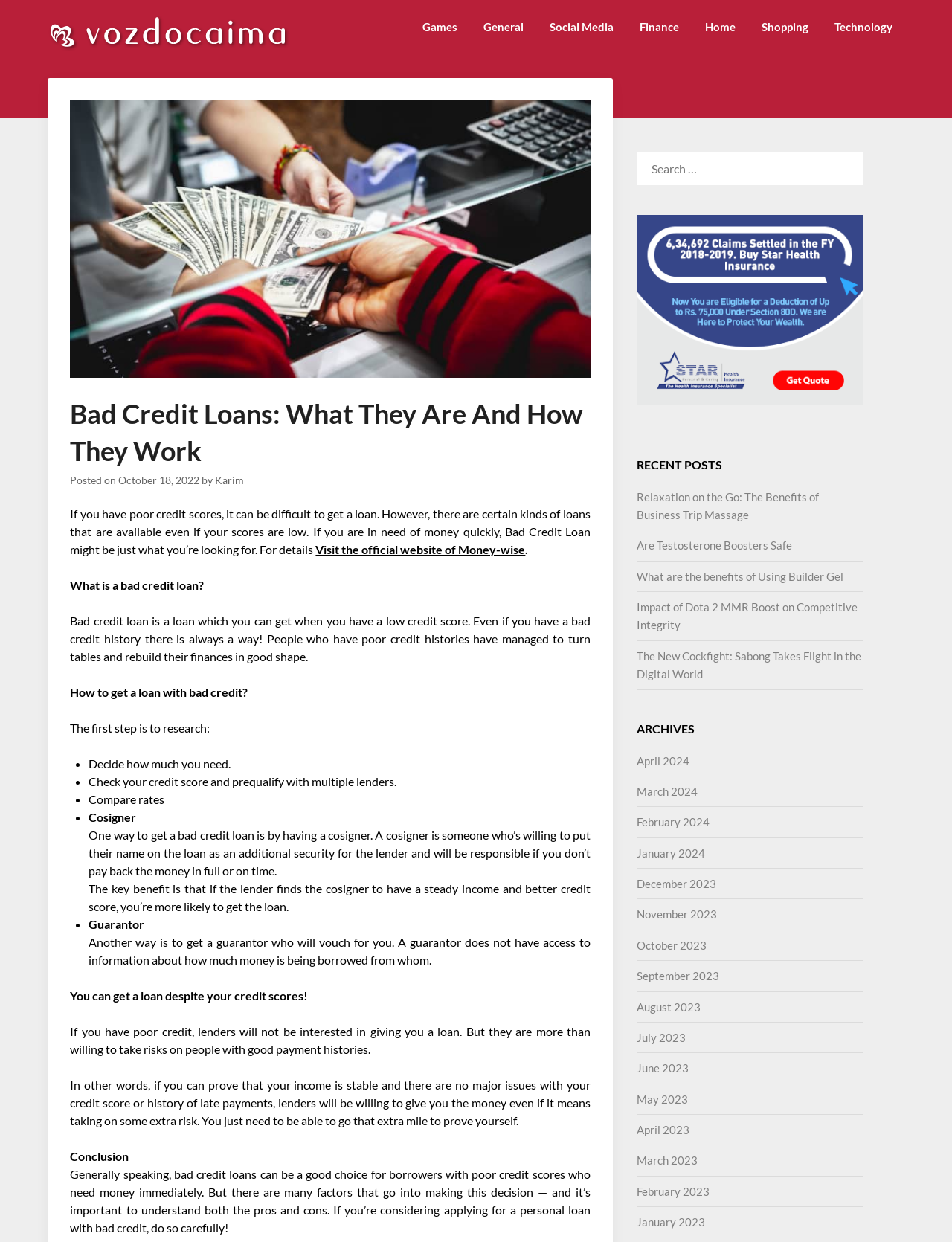Locate and provide the bounding box coordinates for the HTML element that matches this description: "Are Testosterone Boosters Safe".

[0.669, 0.434, 0.832, 0.444]